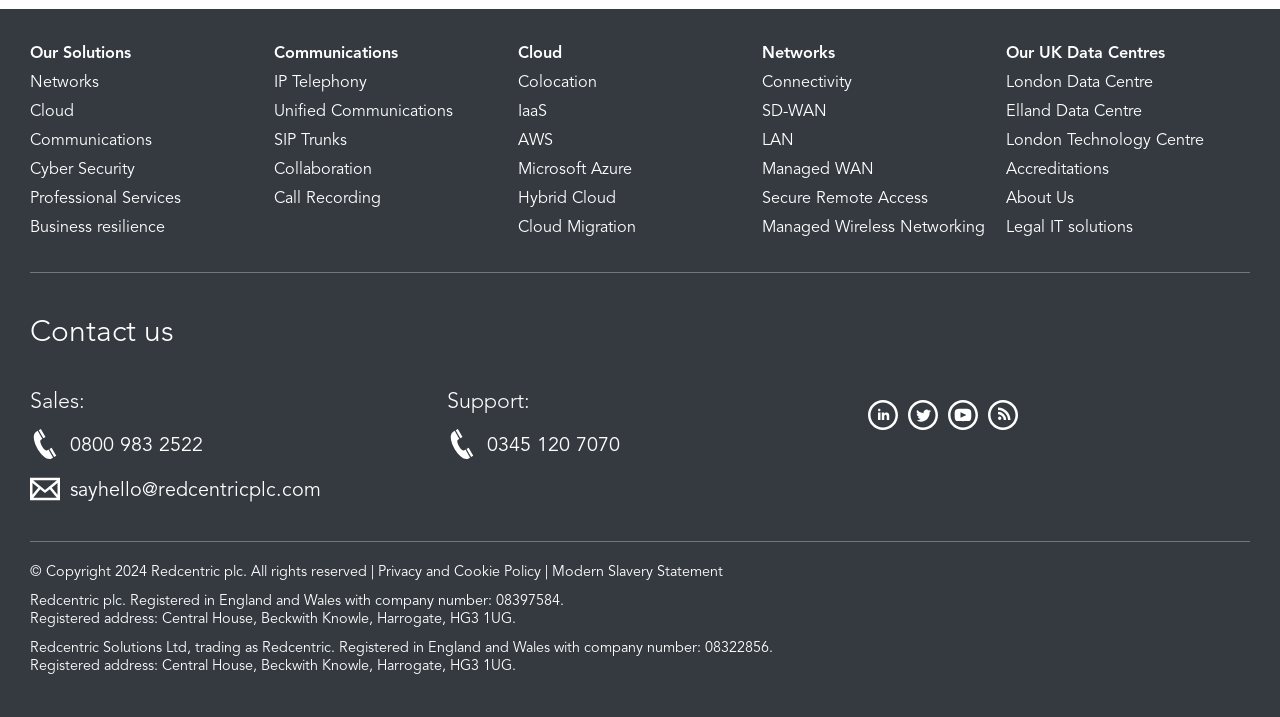Could you specify the bounding box coordinates for the clickable section to complete the following instruction: "Read 'Privacy and Cookie Policy'"?

[0.295, 0.788, 0.423, 0.809]